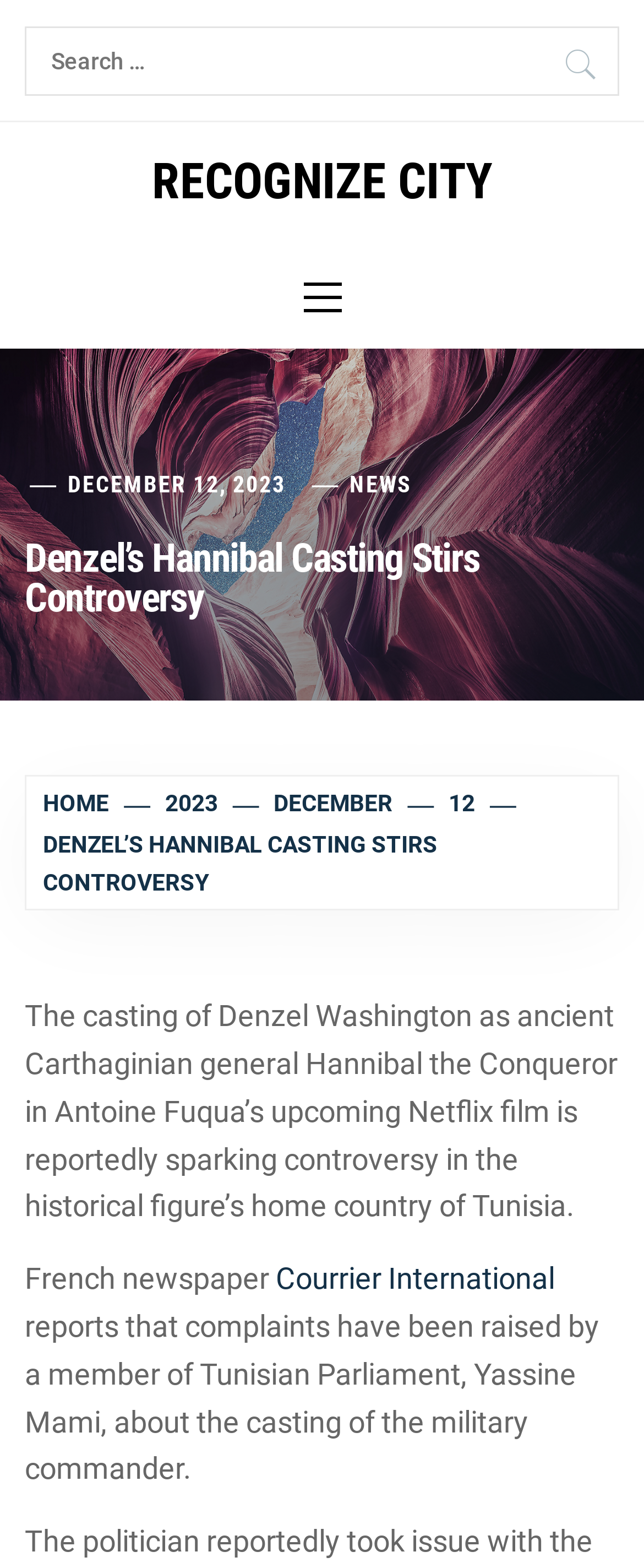What is the name of the newspaper mentioned in the article?
Based on the image, respond with a single word or phrase.

Courrier International